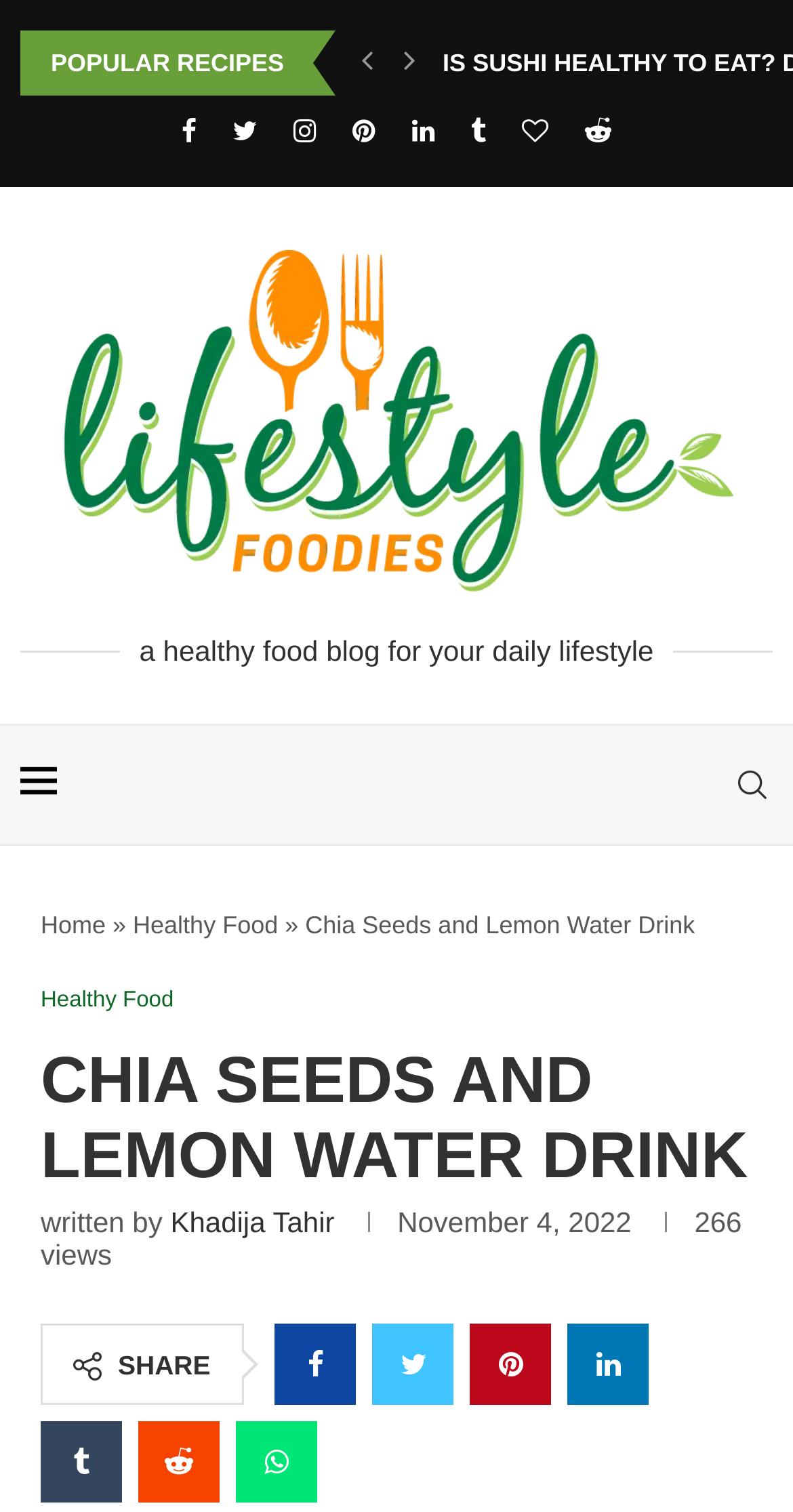Who is the author of the article? Refer to the image and provide a one-word or short phrase answer.

Khadija Tahir